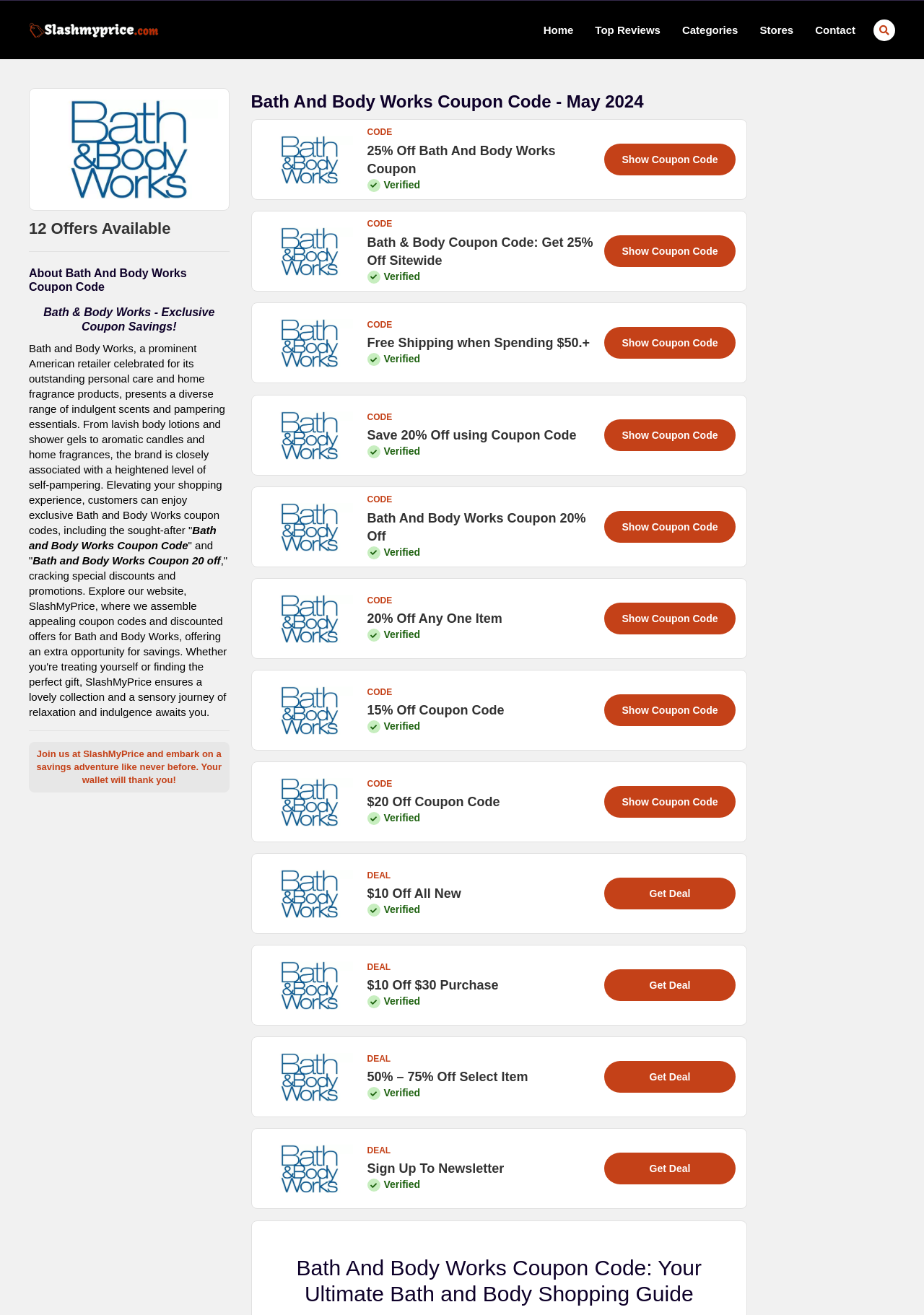Identify the title of the webpage and provide its text content.

Bath And Body Works Coupon Code - May 2024